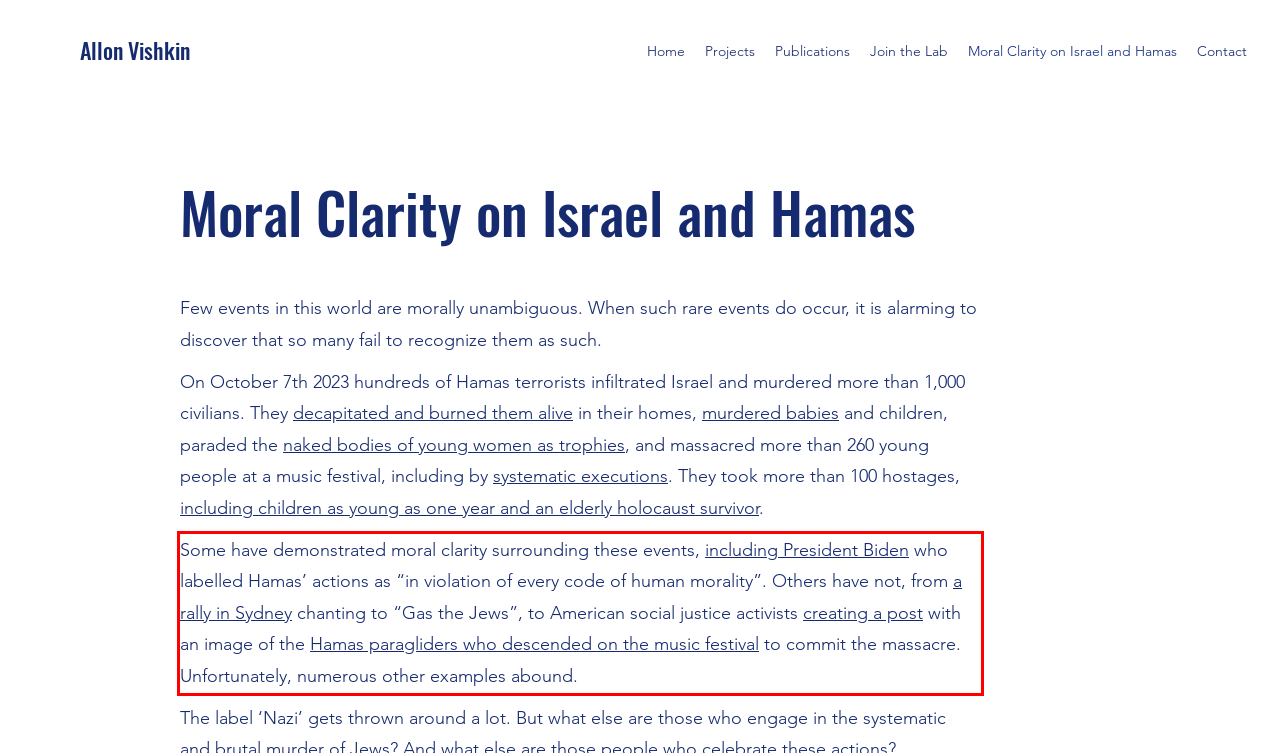Using the provided screenshot of a webpage, recognize the text inside the red rectangle bounding box by performing OCR.

Some have demonstrated moral clarity surrounding these events, including President Biden who labelled Hamas’ actions as “in violation of every code of human morality”. Others have not, from a rally in Sydney chanting to “Gas the Jews”, to American social justice activists creating a post with an image of the Hamas paragliders who descended on the music festival to commit the massacre. Unfortunately, numerous other examples abound.